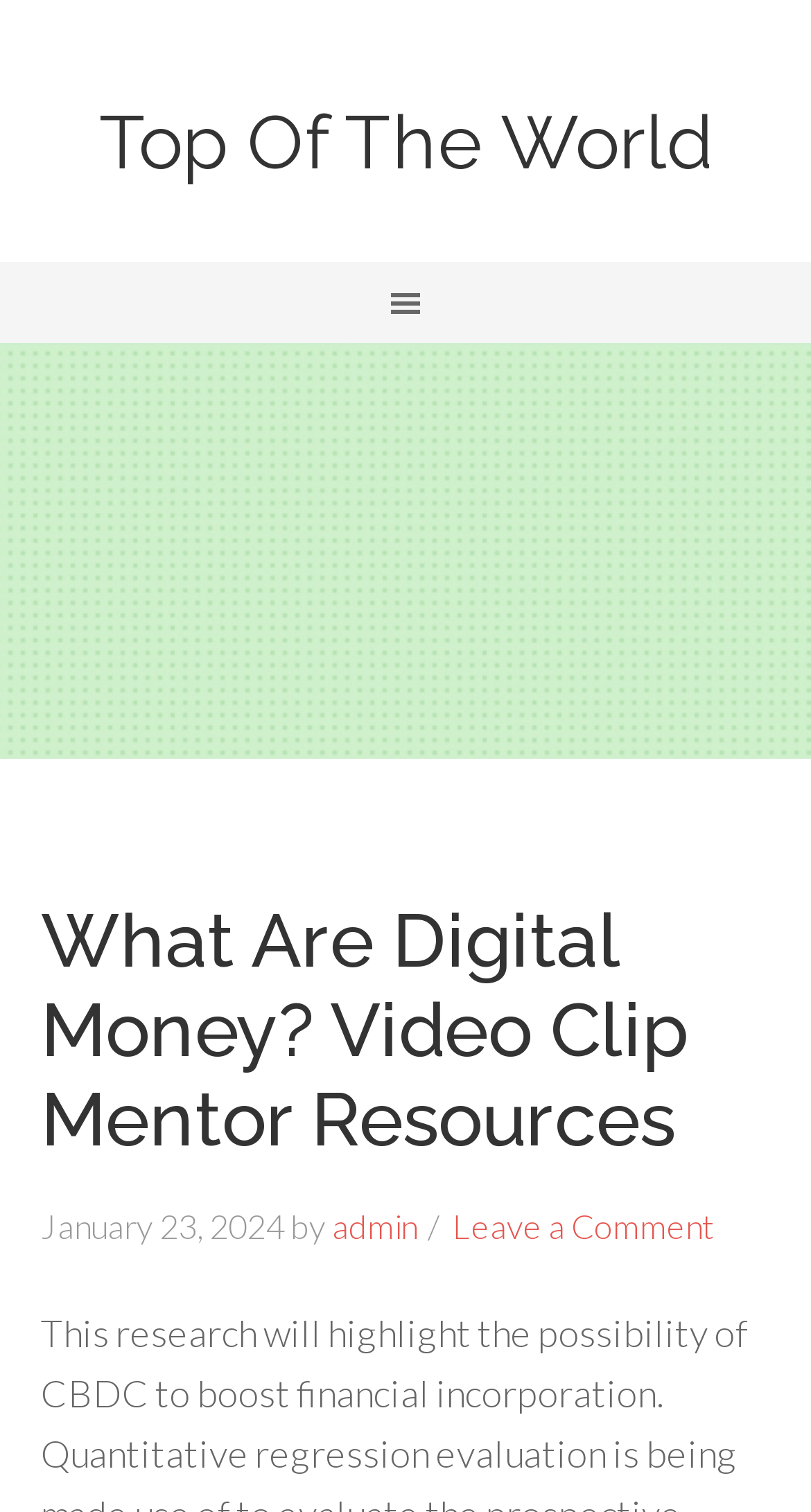What is the purpose of the link at the top of the page?
Please answer the question with as much detail as possible using the screenshot.

I found the purpose of the link by looking at the link element at the top of the page, which contains the text 'Top Of The World'.